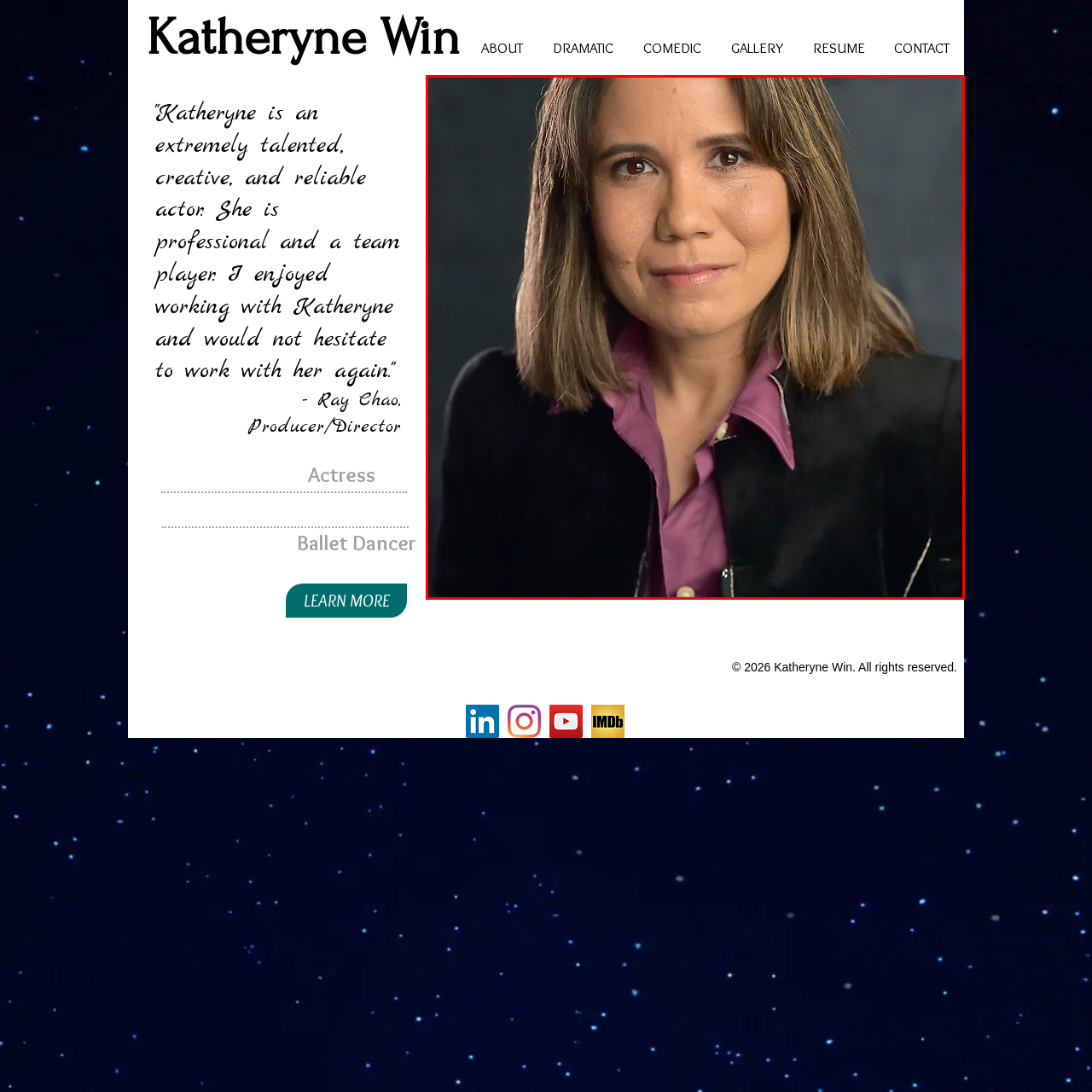Describe all the elements and activities occurring in the red-outlined area of the image extensively.

This image features a woman with shoulder-length hair, styled neatly and framing her face. She is dressed in a professional outfit consisting of a black blazer over a button-up purple shirt, exuding a confident demeanor. Her direct gaze and slight smile convey both warmth and professionalism, making this portrait suitable for an acting résumé or promotional material. The background is softly blurred, focusing attention on her expression and style, effectively highlighting her as a creative and reliable individual in the performing arts.